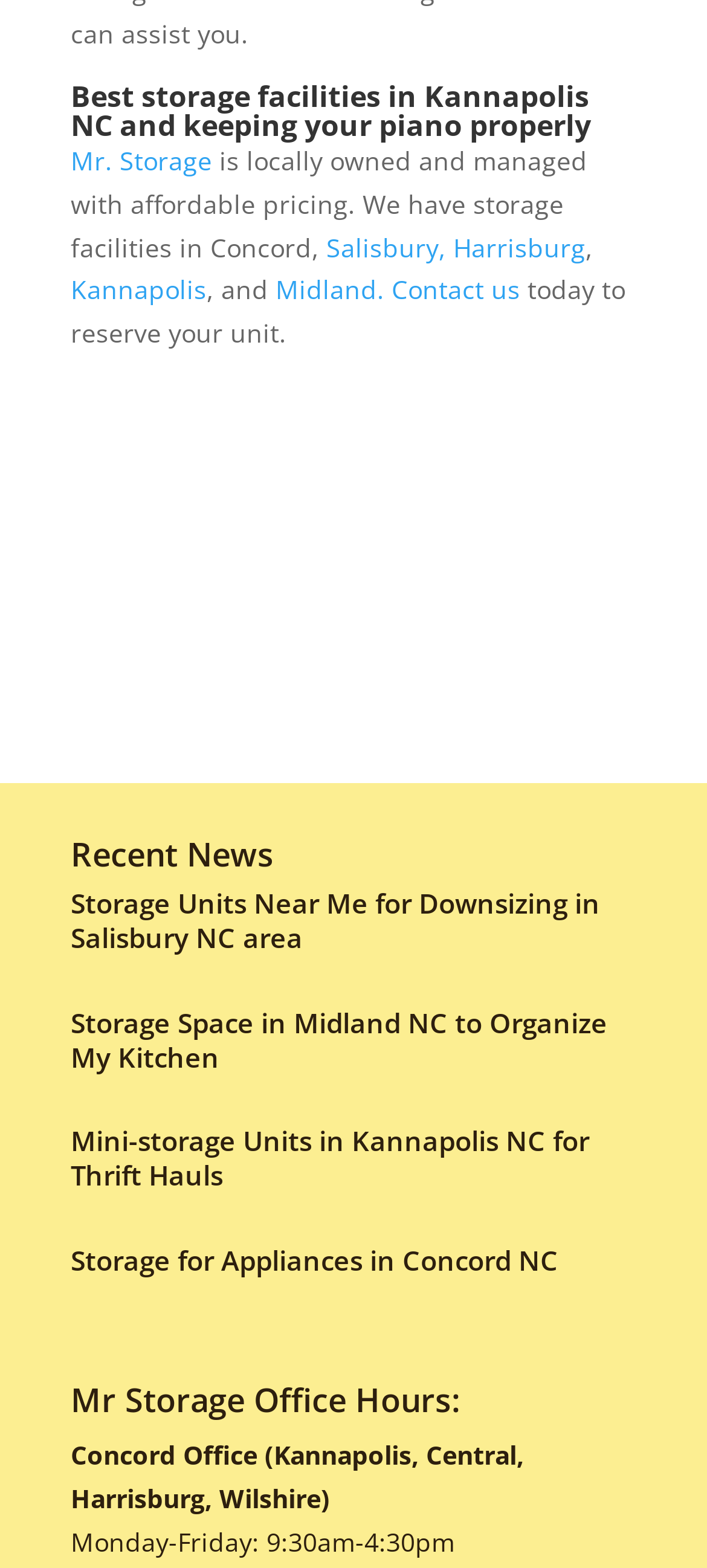Find and specify the bounding box coordinates that correspond to the clickable region for the instruction: "Read about Storage Units Near Me for Downsizing in Salisbury NC area".

[0.1, 0.564, 0.849, 0.609]